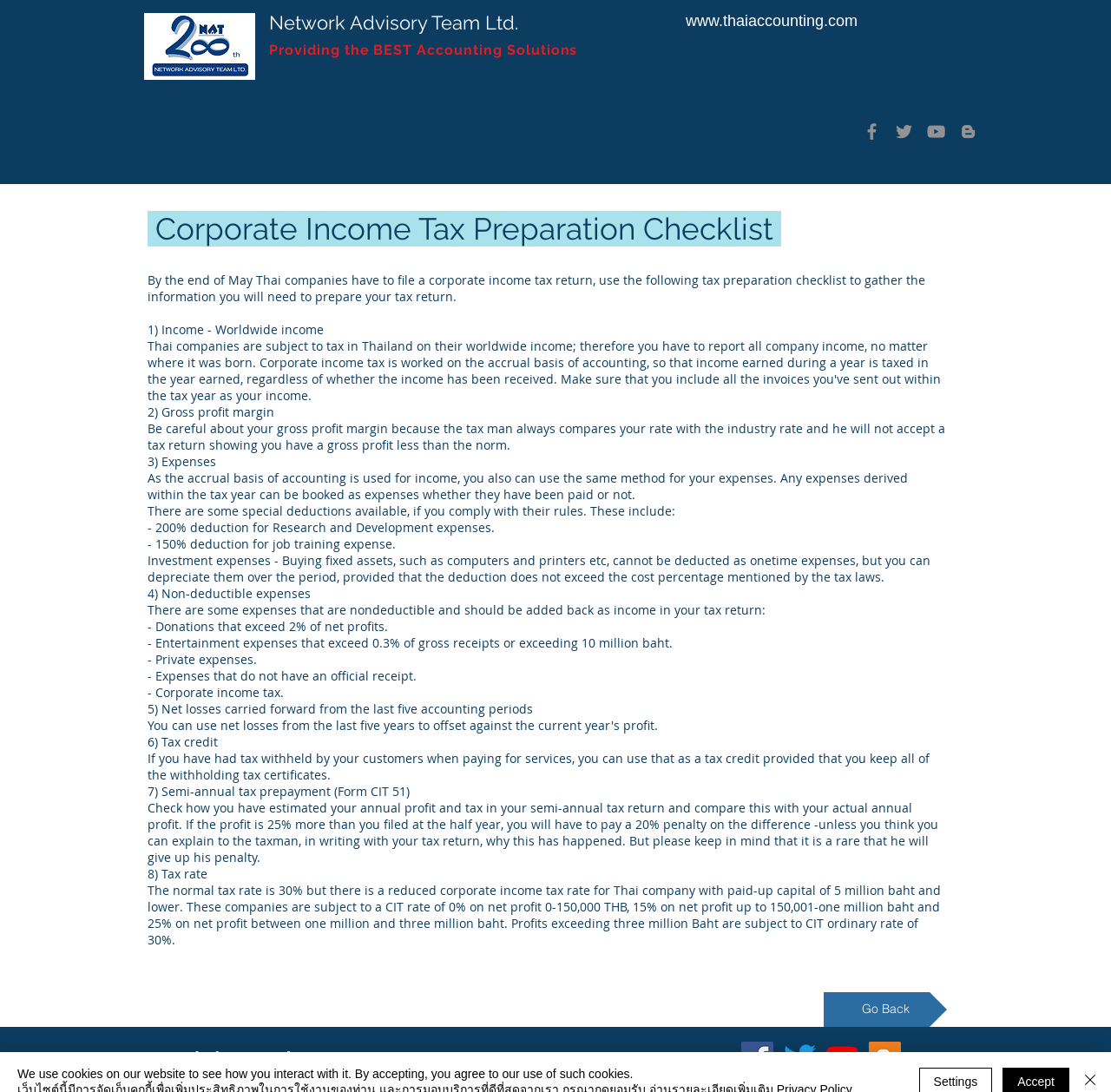Give a detailed explanation of the elements present on the webpage.

This webpage is about a corporate income tax preparation checklist for Thai companies. At the top left, there is a logo image, followed by a heading that reads "Network Advisory Team Ltd." and a subheading that says "Providing the BEST Accounting Solutions". To the right of these headings, there is a link to "www.thaiaccounting.com". Below these elements, there is a social bar with links to Facebook, Twitter, YouTube, and Blogger, each accompanied by an image.

The main content of the webpage is divided into sections, each with a heading and descriptive text. The first section has a heading that reads "Corporate Income Tax Preparation Checklist" and a brief introduction to the importance of filing a corporate income tax return. The following sections provide a checklist of items to prepare for the tax return, including income, gross profit margin, expenses, non-deductible expenses, net losses carried forward, tax credit, semi-annual tax prepayment, and tax rate. Each section has a brief description and some explanatory text.

At the bottom of the page, there is a "Go Back" link, followed by another instance of the "www.thaiaccounting.com" link and a social bar with the same links as before. Finally, there is a "Close" image at the bottom right corner of the page.